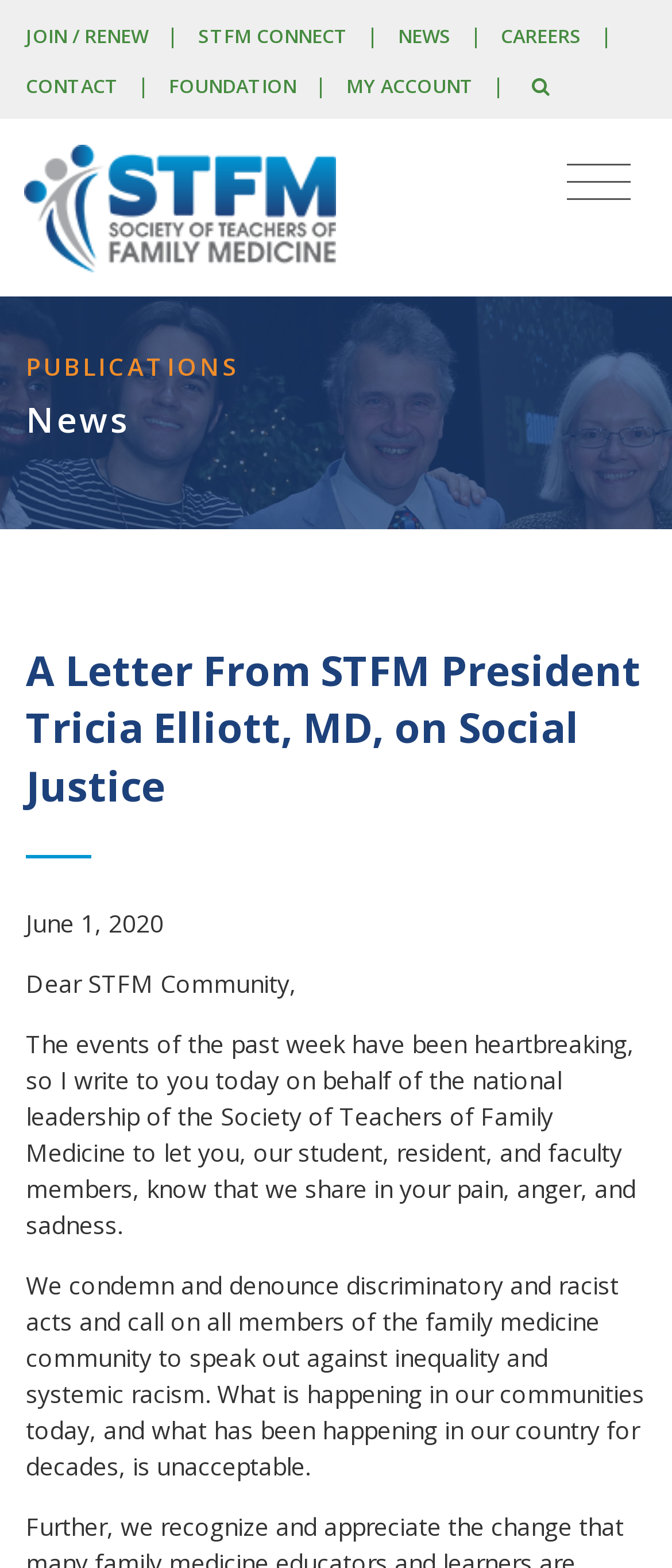Determine the bounding box coordinates of the UI element that matches the following description: "News". The coordinates should be four float numbers between 0 and 1 in the format [left, top, right, bottom].

[0.592, 0.014, 0.671, 0.031]